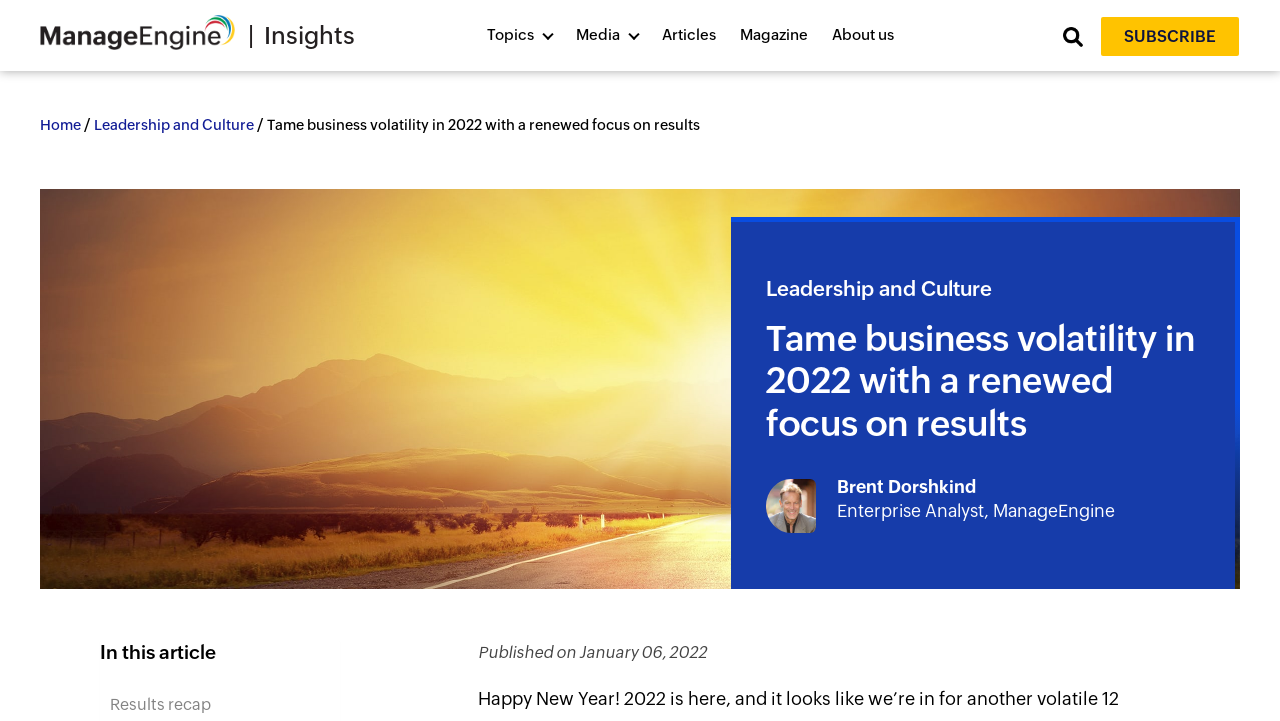Identify the bounding box coordinates for the UI element described as: "Skip to content". The coordinates should be provided as four floats between 0 and 1: [left, top, right, bottom].

None